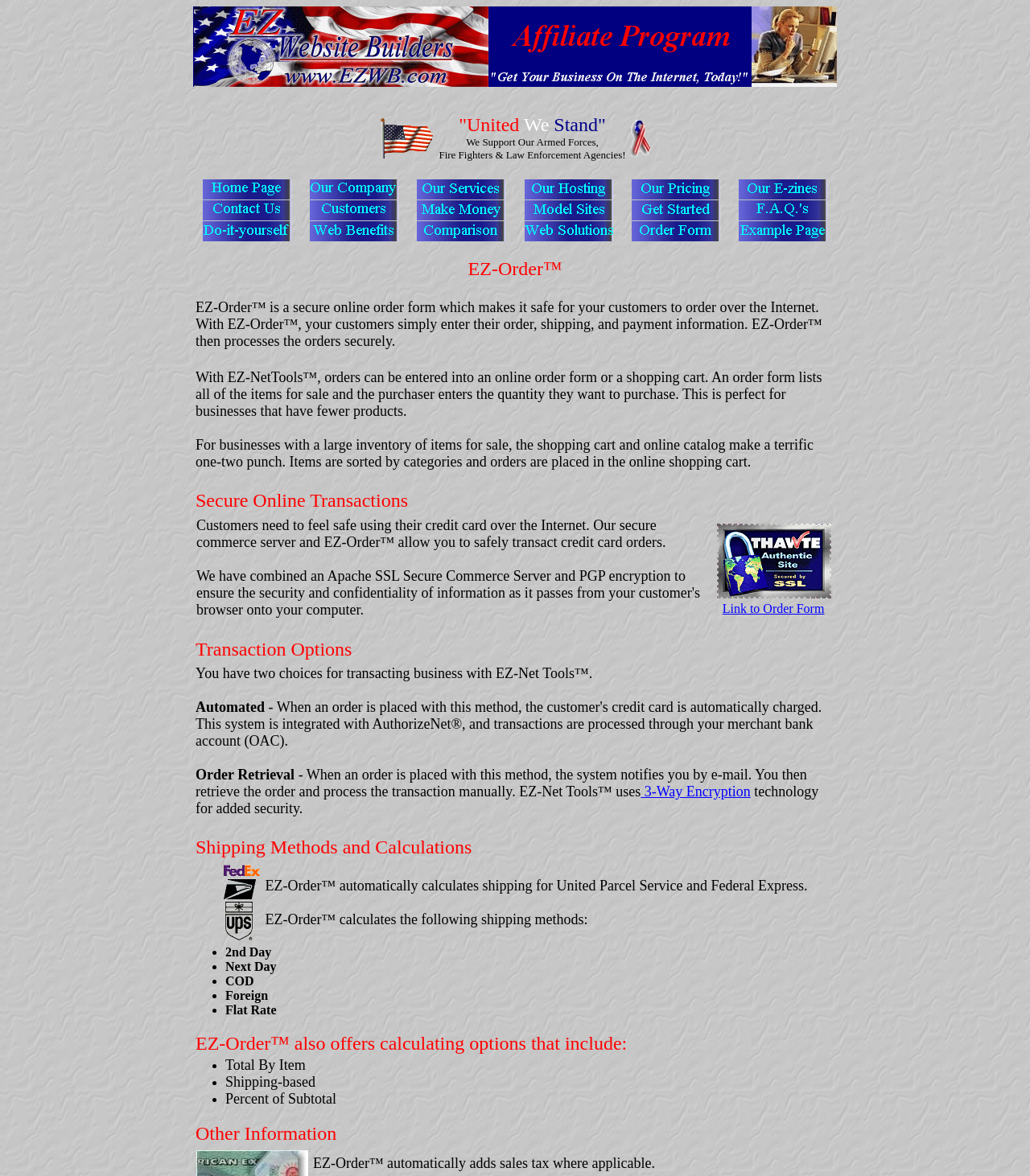Using the provided description: "alt="FAQ's" name="GP416" title="FAQ's"", find the bounding box coordinates of the corresponding UI element. The output should be four float numbers between 0 and 1, in the format [left, top, right, bottom].

[0.717, 0.178, 0.803, 0.189]